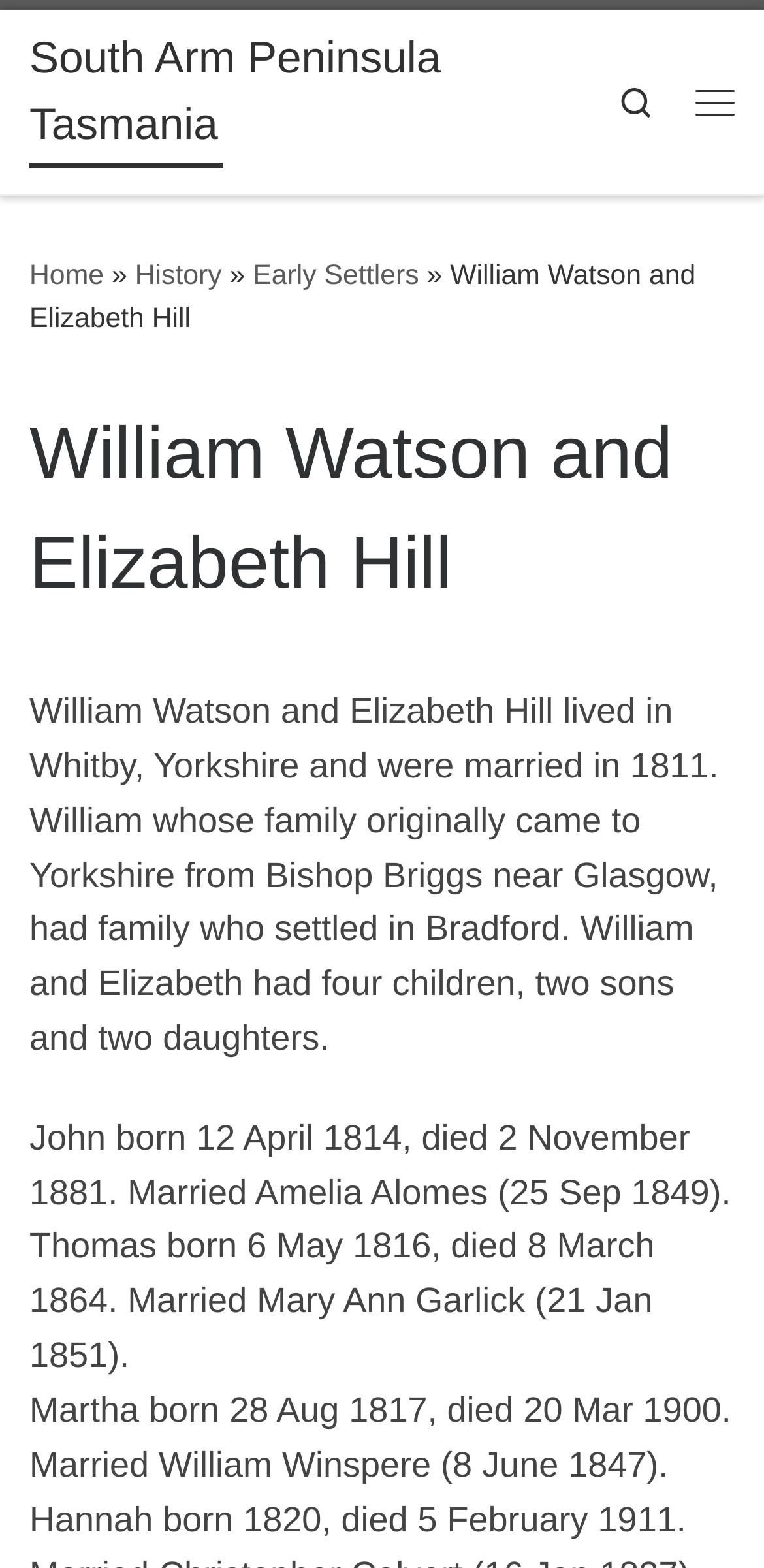Answer the question with a single word or phrase: 
What is the birth year of John, the son of William Watson and Elizabeth Hill?

1814